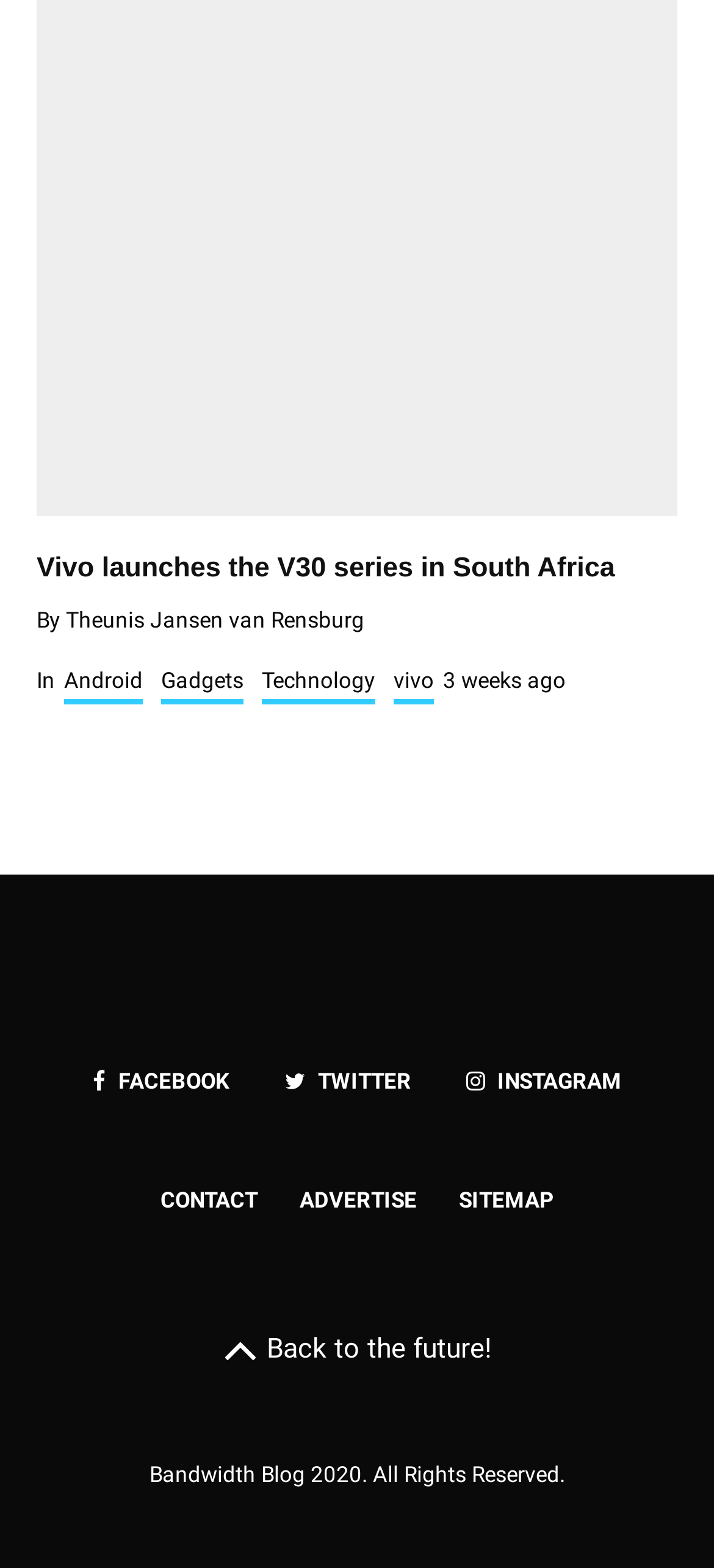Could you determine the bounding box coordinates of the clickable element to complete the instruction: "Go back to the future"? Provide the coordinates as four float numbers between 0 and 1, i.e., [left, top, right, bottom].

[0.051, 0.843, 0.949, 0.878]